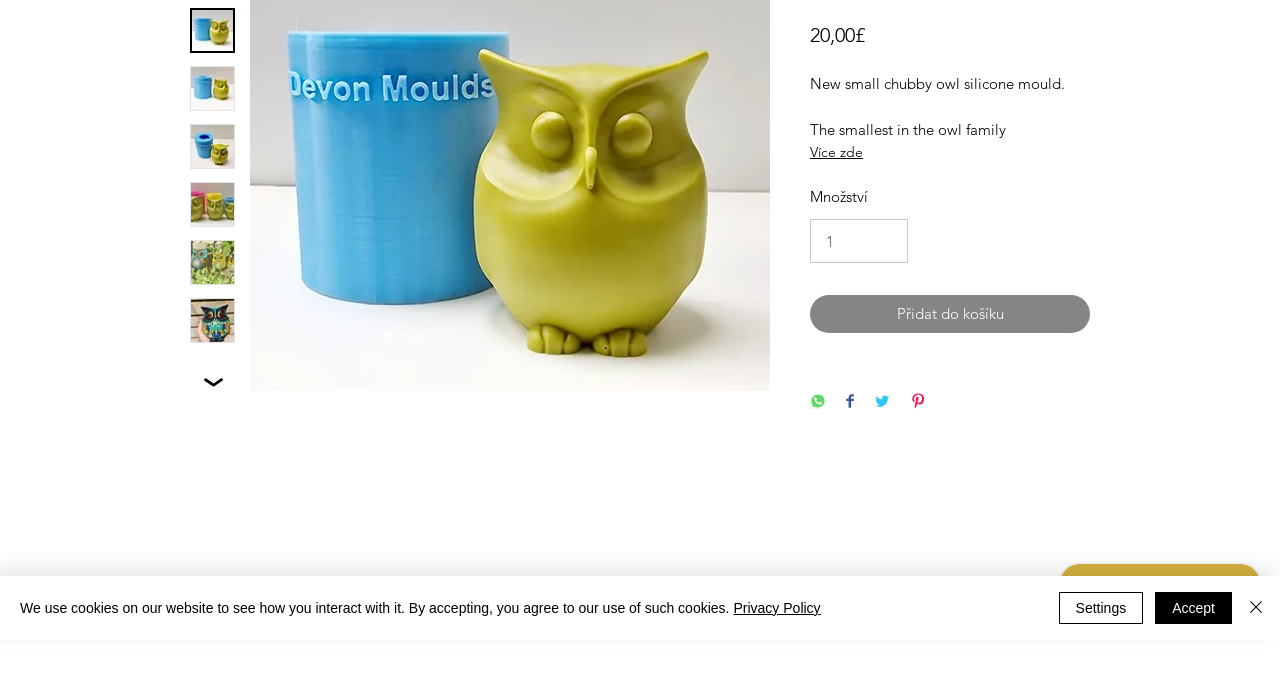Provide the bounding box coordinates for the UI element that is described as: "input value="1" aria-label="Množství" value="1"".

[0.633, 0.322, 0.709, 0.386]